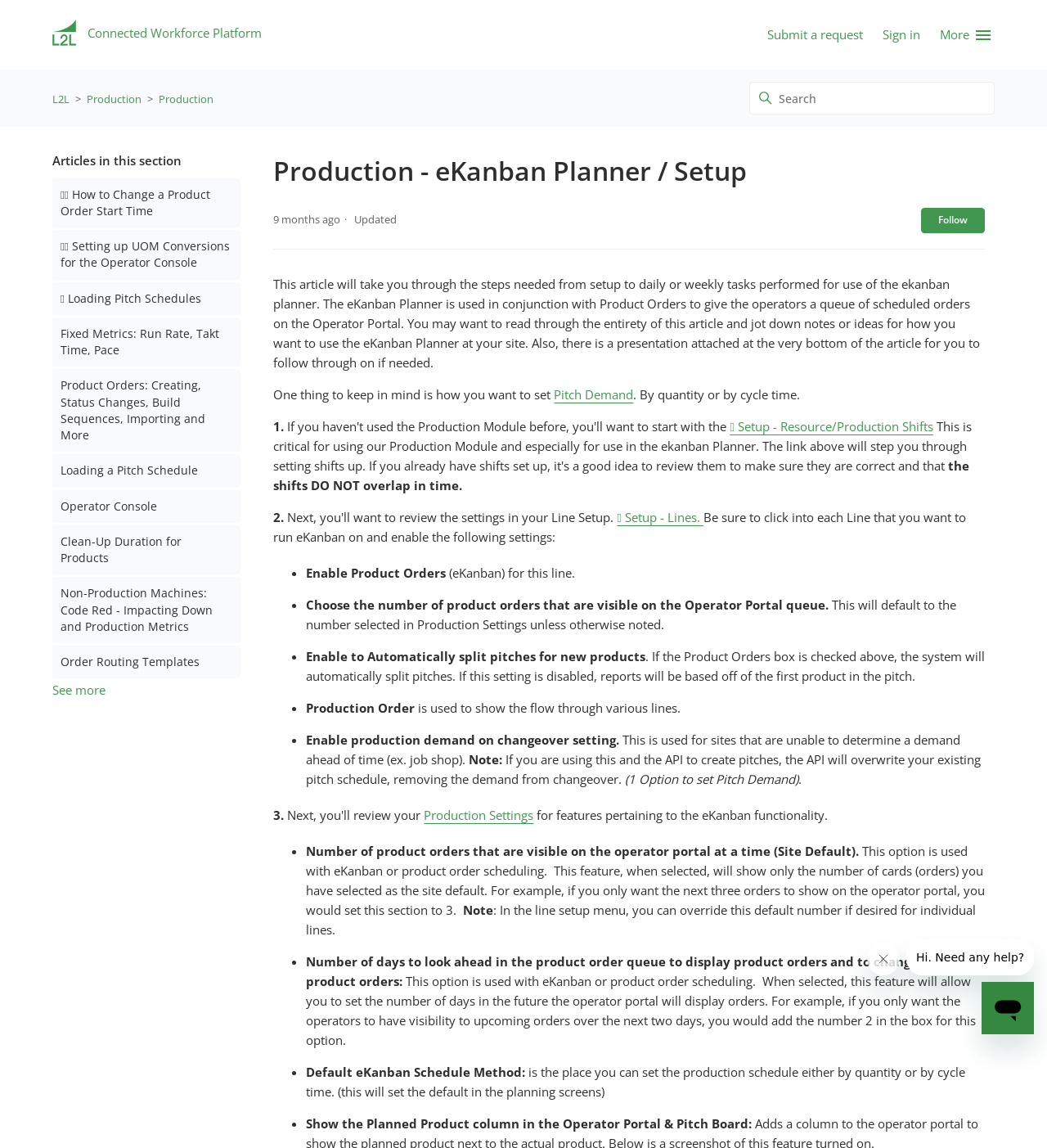Identify the bounding box coordinates of the region I need to click to complete this instruction: "Submit a request".

[0.725, 0.022, 0.832, 0.038]